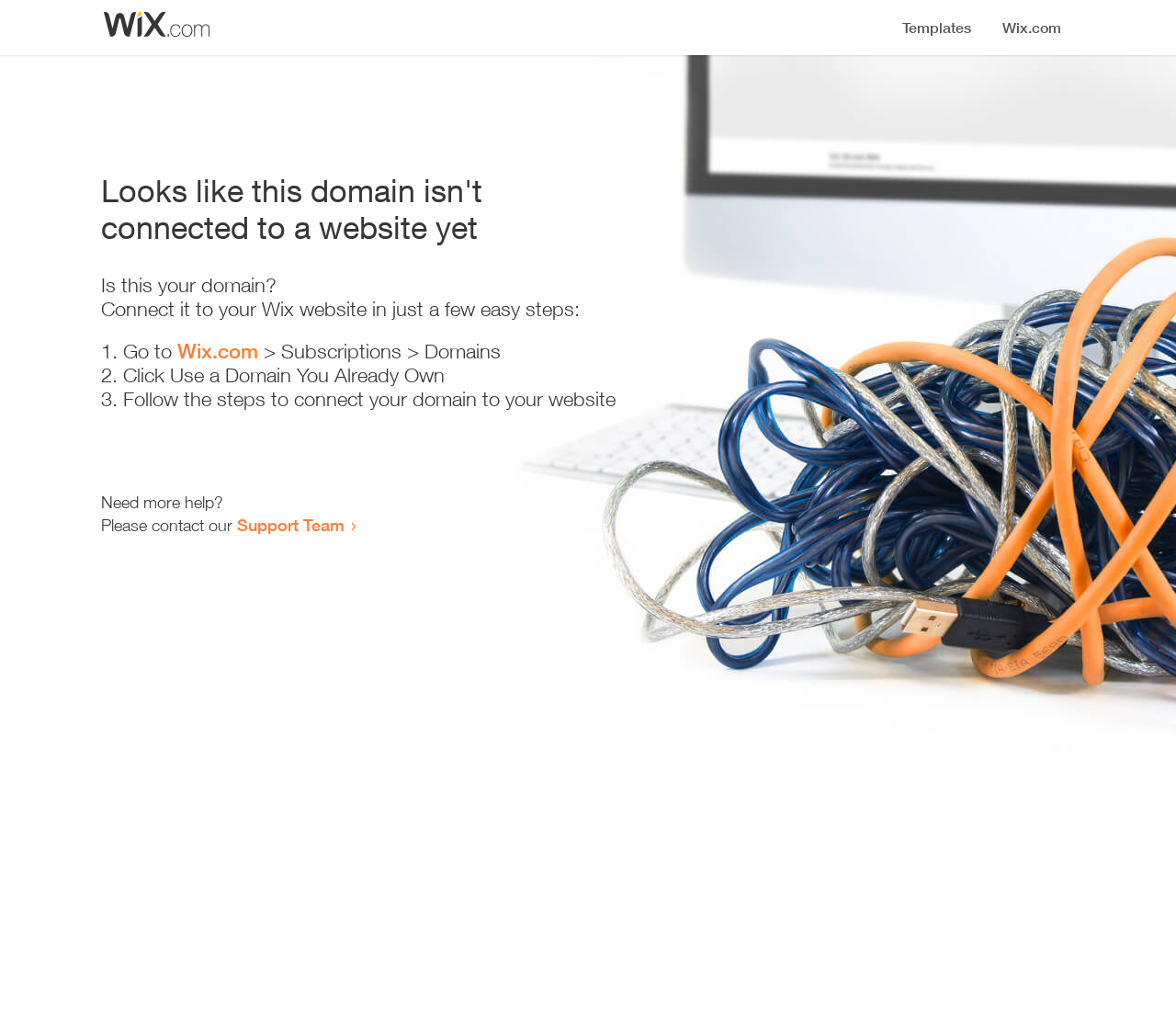What is the first step to connect the domain?
Look at the webpage screenshot and answer the question with a detailed explanation.

The first step to connect the domain is to 'Go to Wix.com' as indicated by the list marker '1.' and the link 'Wix.com'.